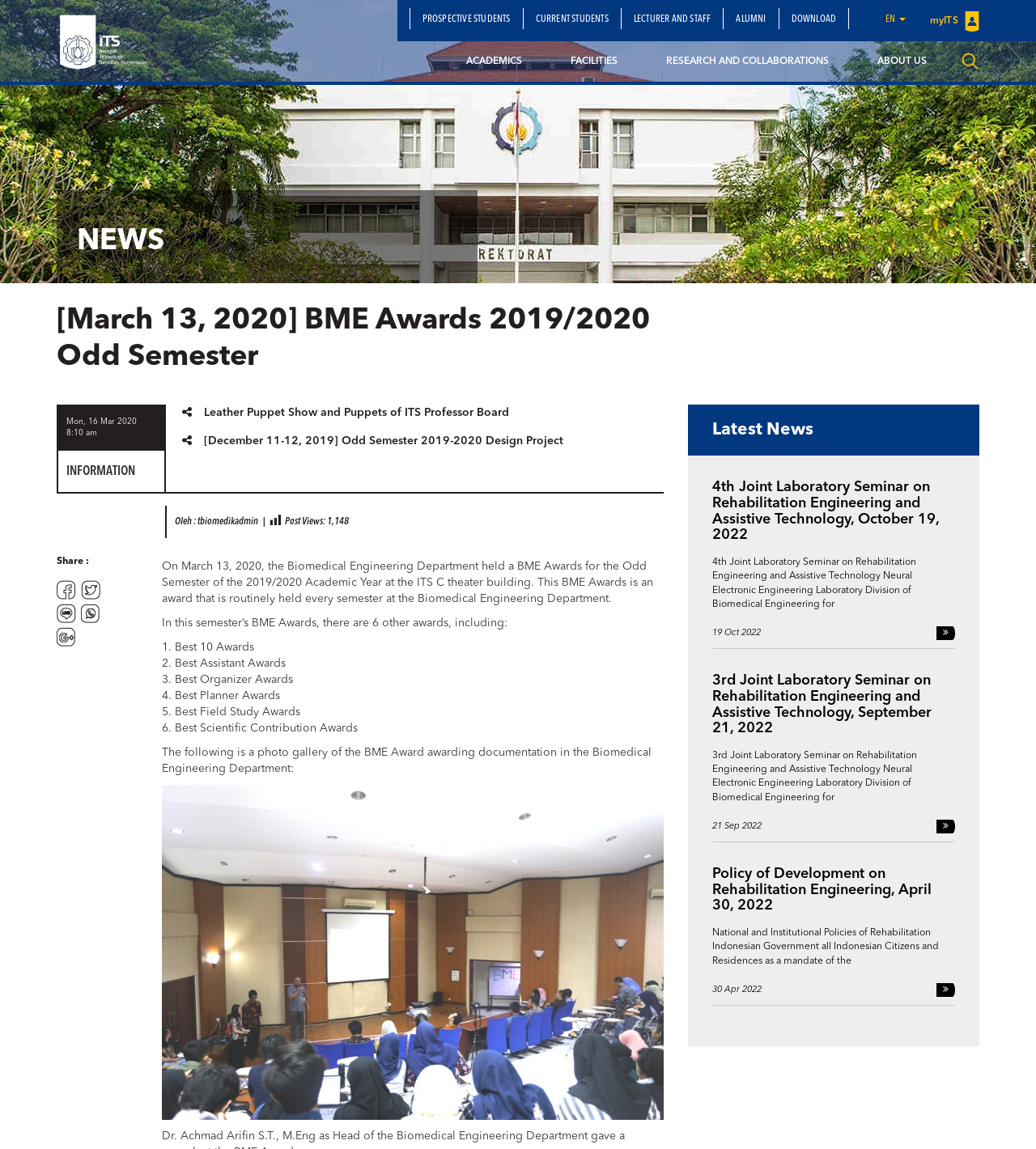Locate the bounding box coordinates of the element that needs to be clicked to carry out the instruction: "Click on DOWNLOAD". The coordinates should be given as four float numbers ranging from 0 to 1, i.e., [left, top, right, bottom].

[0.752, 0.007, 0.819, 0.025]